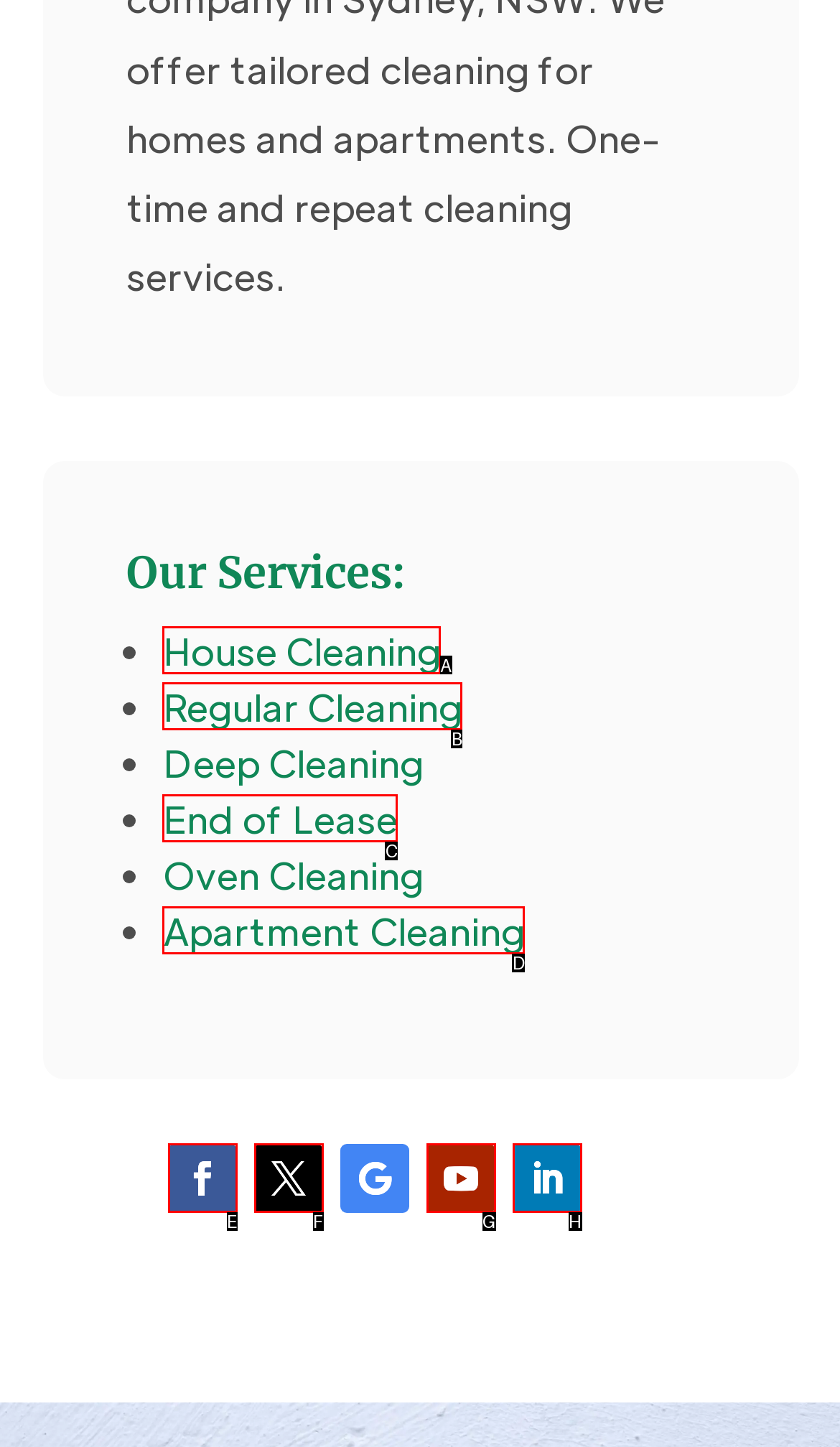Decide which HTML element to click to complete the task: View House Cleaning services Provide the letter of the appropriate option.

A